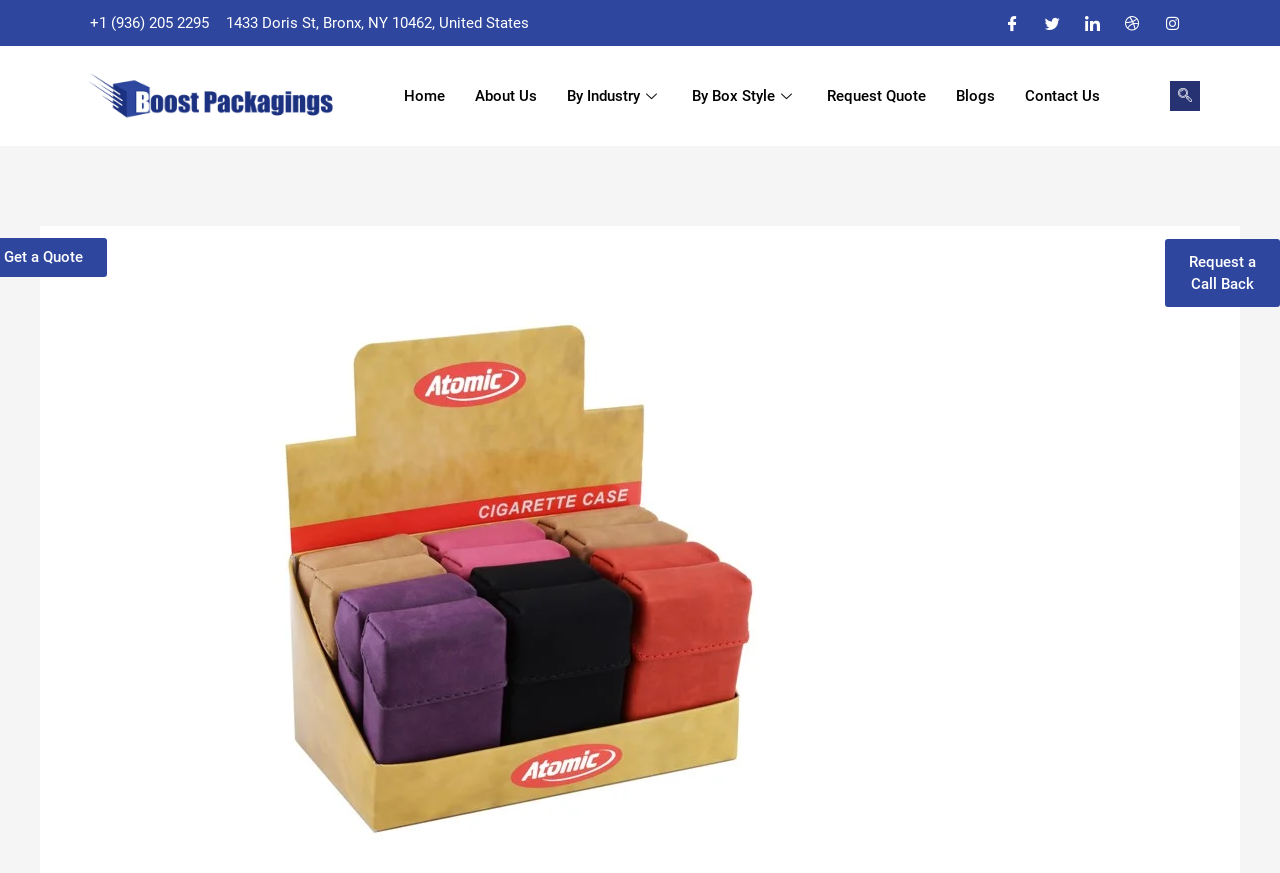What is the company's address?
Using the image as a reference, deliver a detailed and thorough answer to the question.

The company's address can be found at the top of the webpage, next to the phone number.